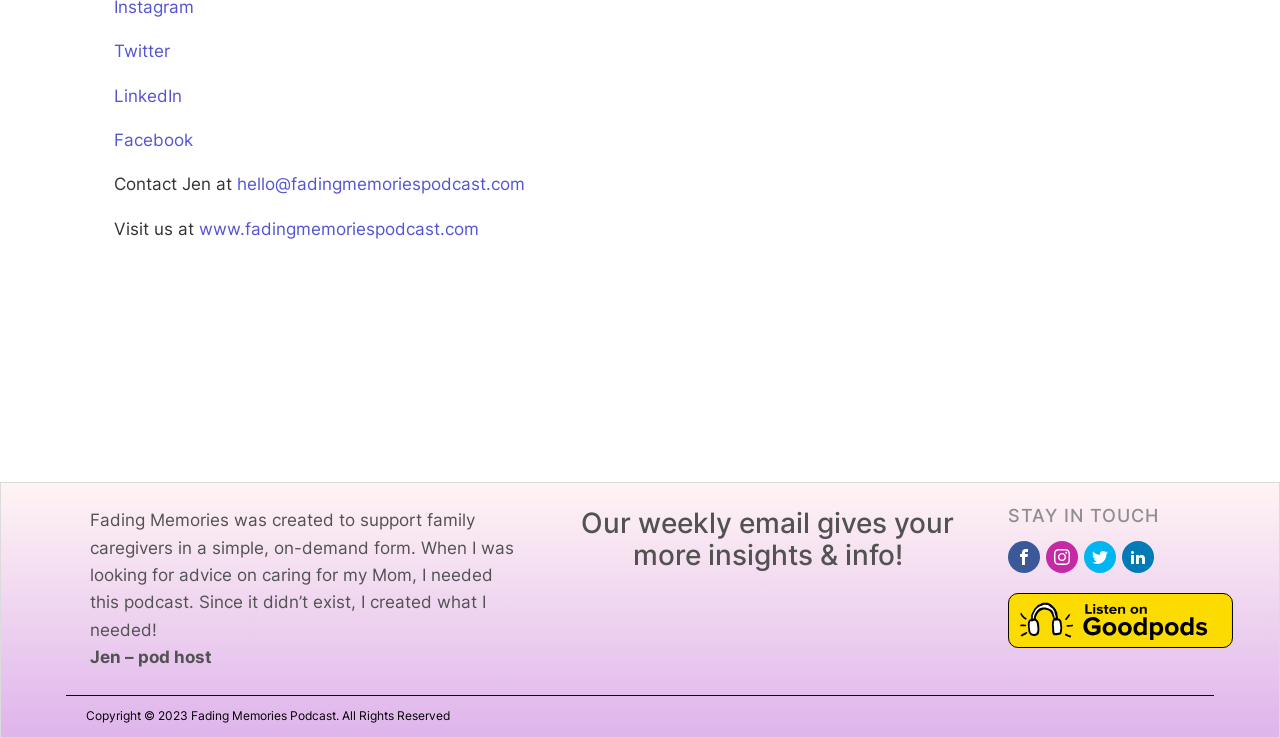Using the description "hello@fadingmemoriespodcast.com", predict the bounding box of the relevant HTML element.

[0.185, 0.236, 0.41, 0.263]